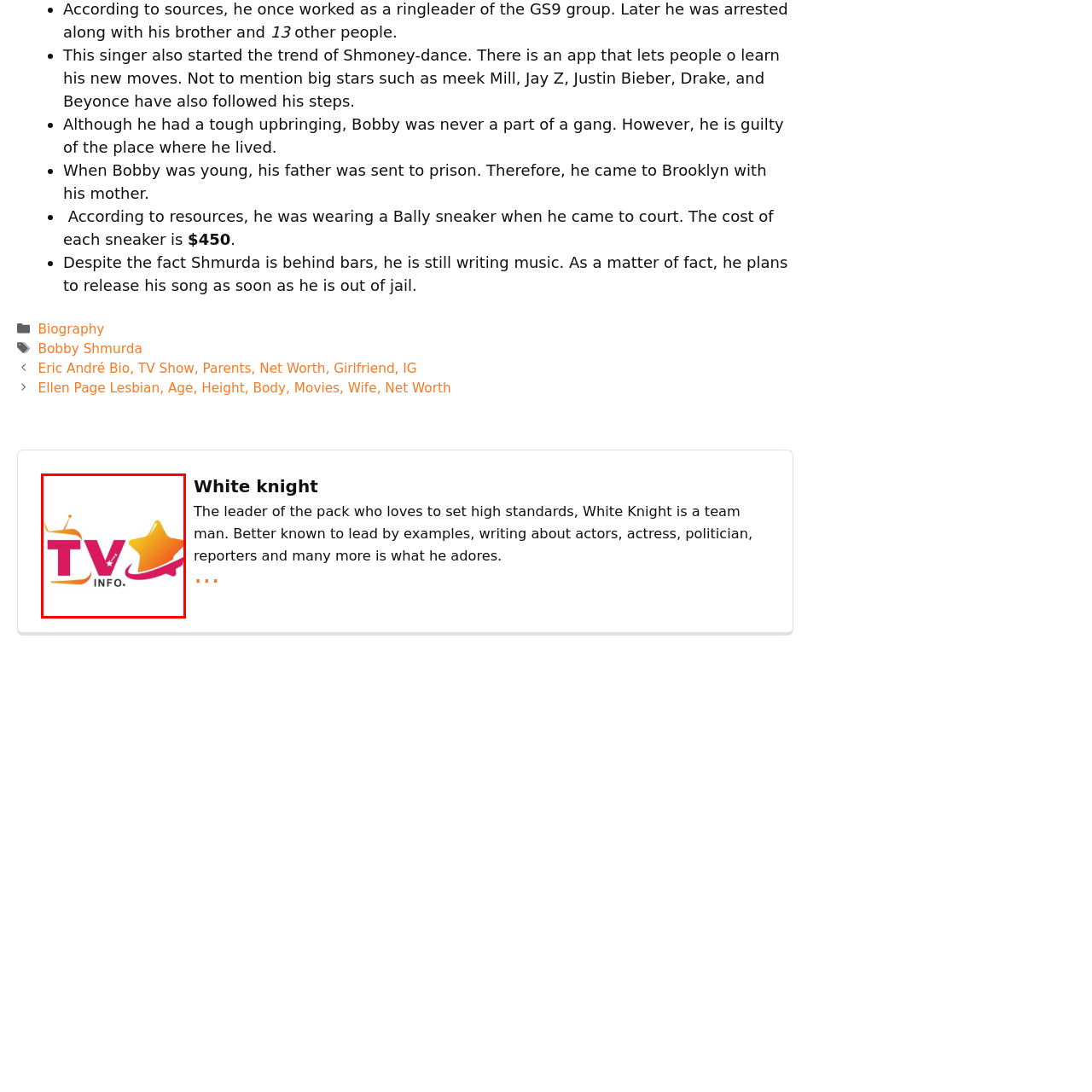Look at the image segment within the red box, What colors are used in the logo? Give a brief response in one word or phrase.

Pink and orange